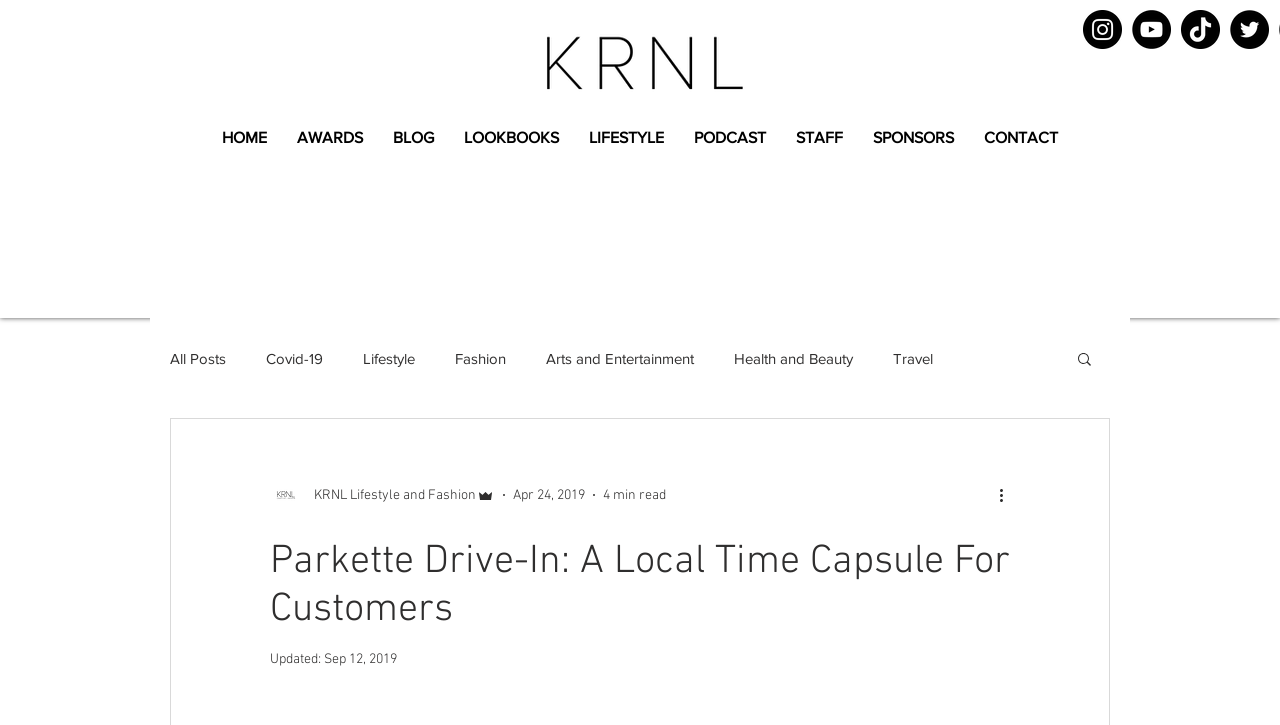What is the date of the blog post?
Analyze the screenshot and provide a detailed answer to the question.

The date of the blog post can be found at the bottom of the webpage, which is 'Updated: Sep 12, 2019'.